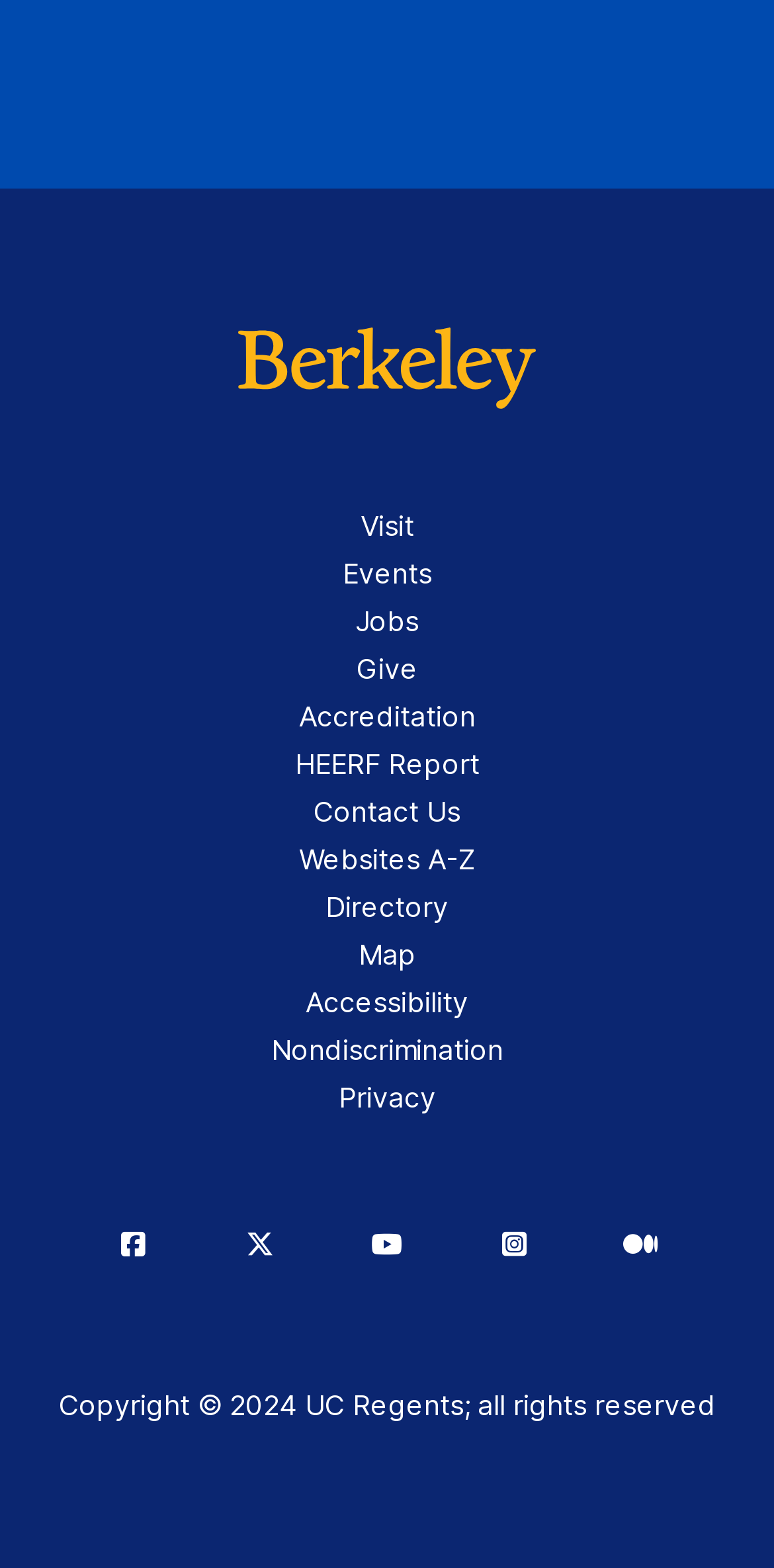Can you find the bounding box coordinates of the area I should click to execute the following instruction: "View Facebook page"?

[0.115, 0.765, 0.228, 0.821]